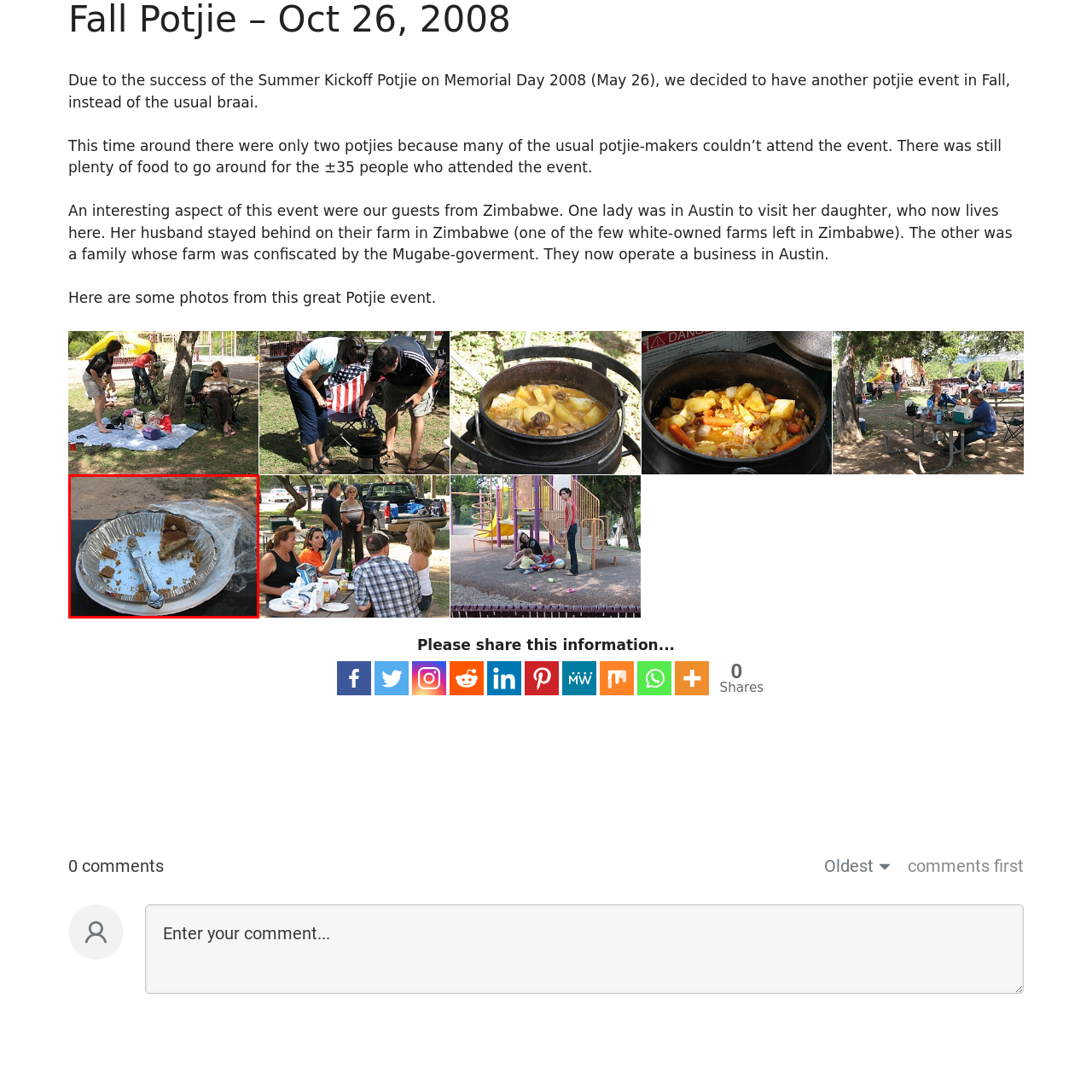Identify the content inside the red box and answer the question using a brief word or phrase: What type of event is hinted at in the background?

outdoor gathering